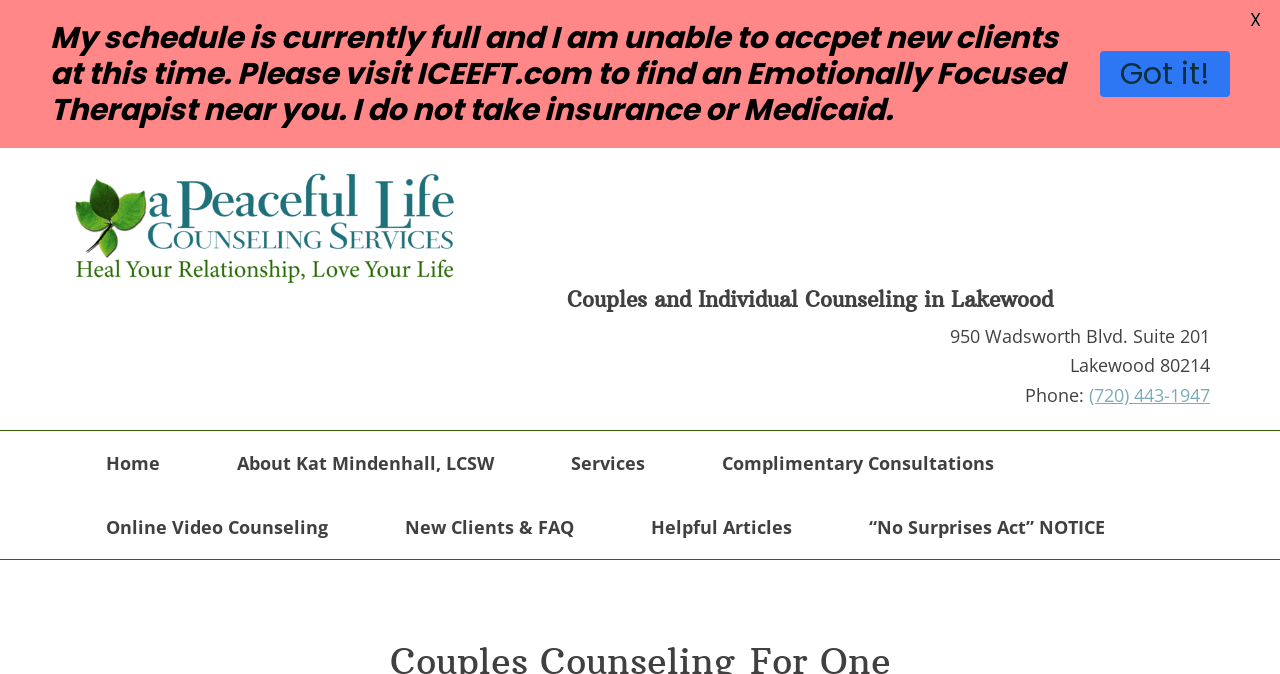Is the counseling service currently accepting new clients?
Provide a one-word or short-phrase answer based on the image.

No